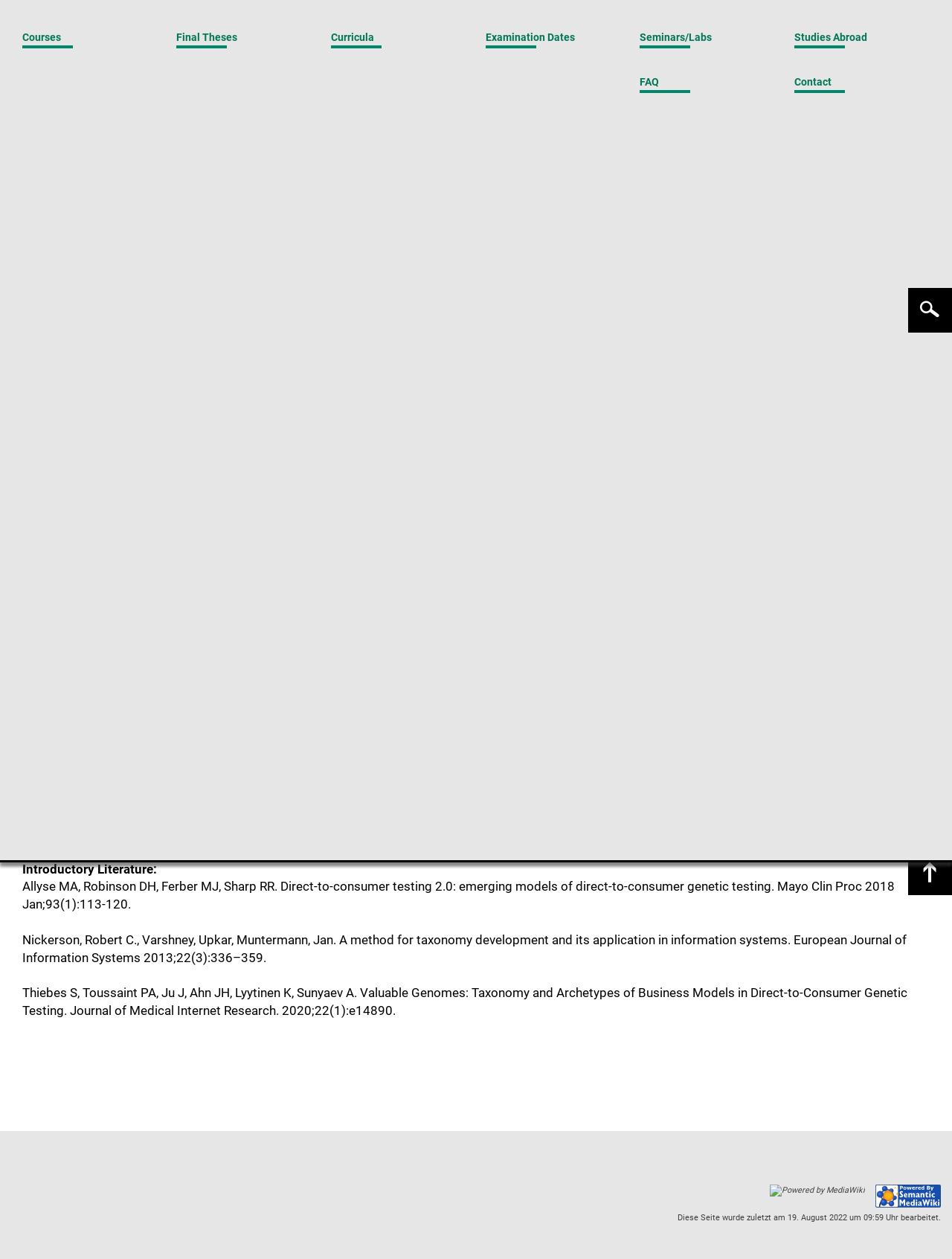Please pinpoint the bounding box coordinates for the region I should click to adhere to this instruction: "go to home page".

[0.602, 0.017, 0.631, 0.027]